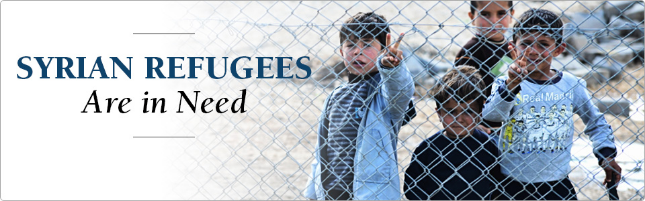Respond with a single word or phrase for the following question: 
What is symbolized by the chain-link fence in the image?

Struggles faced by refugees